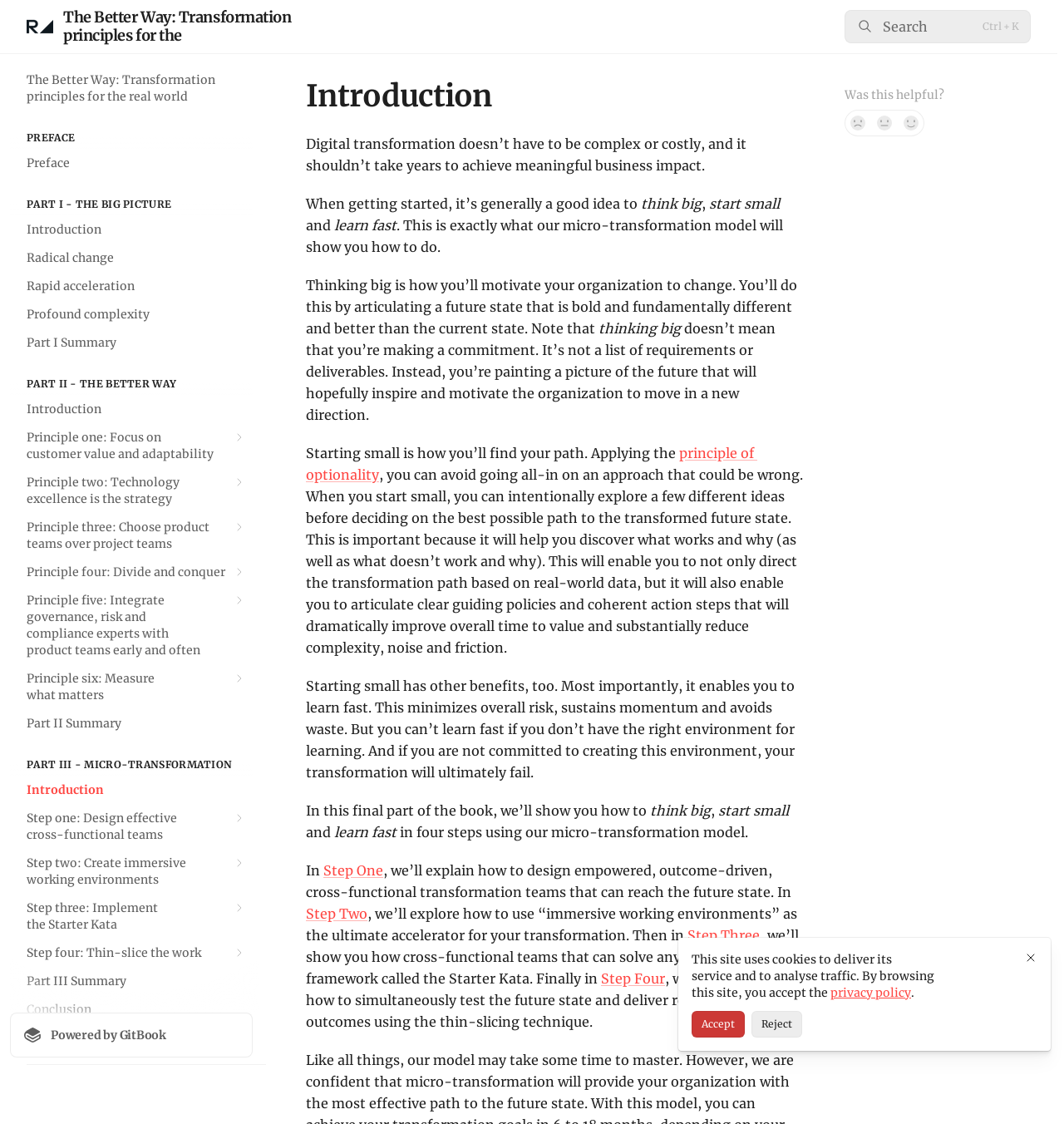From the screenshot, find the bounding box of the UI element matching this description: "aria-label="No" title="No"". Supply the bounding box coordinates in the form [left, top, right, bottom], each a float between 0 and 1.

[0.794, 0.098, 0.819, 0.121]